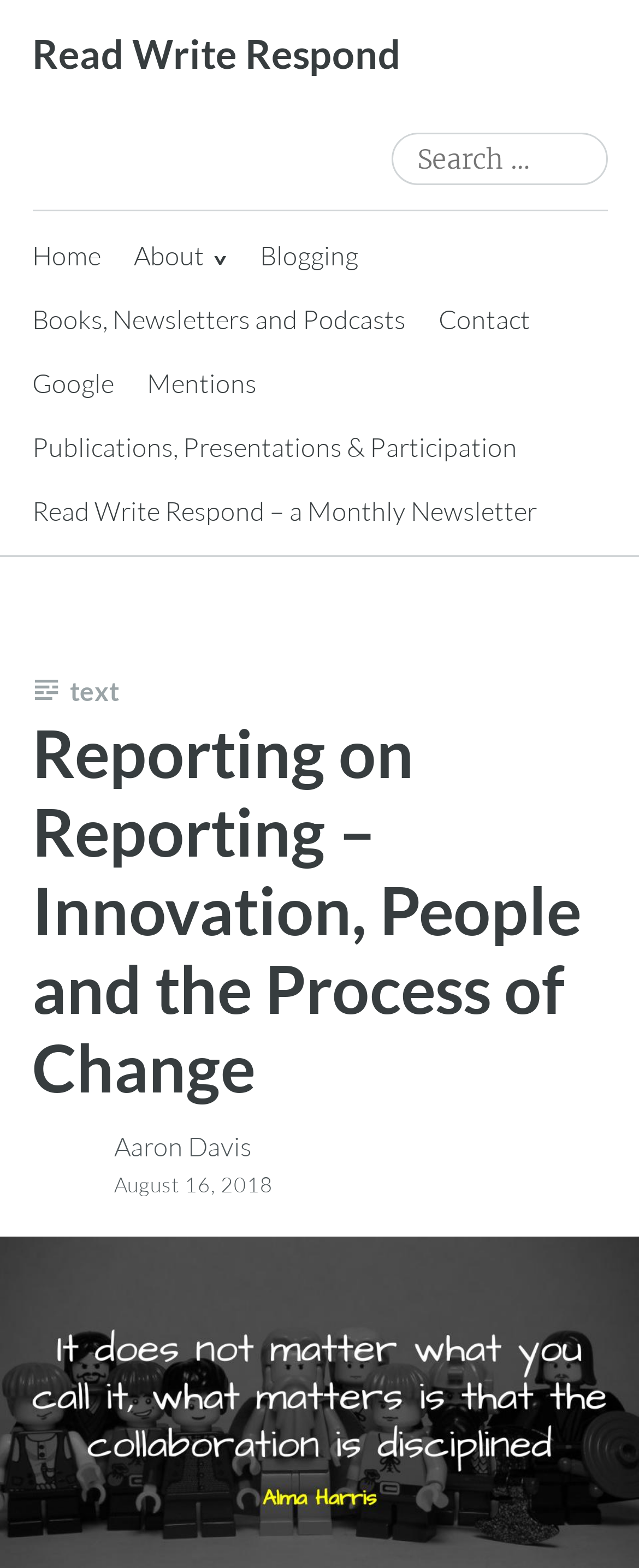Please determine the bounding box coordinates, formatted as (top-left x, top-left y, bottom-right x, bottom-right y), with all values as floating point numbers between 0 and 1. Identify the bounding box of the region described as: Publications, Presentations & Participation

[0.05, 0.265, 0.809, 0.306]